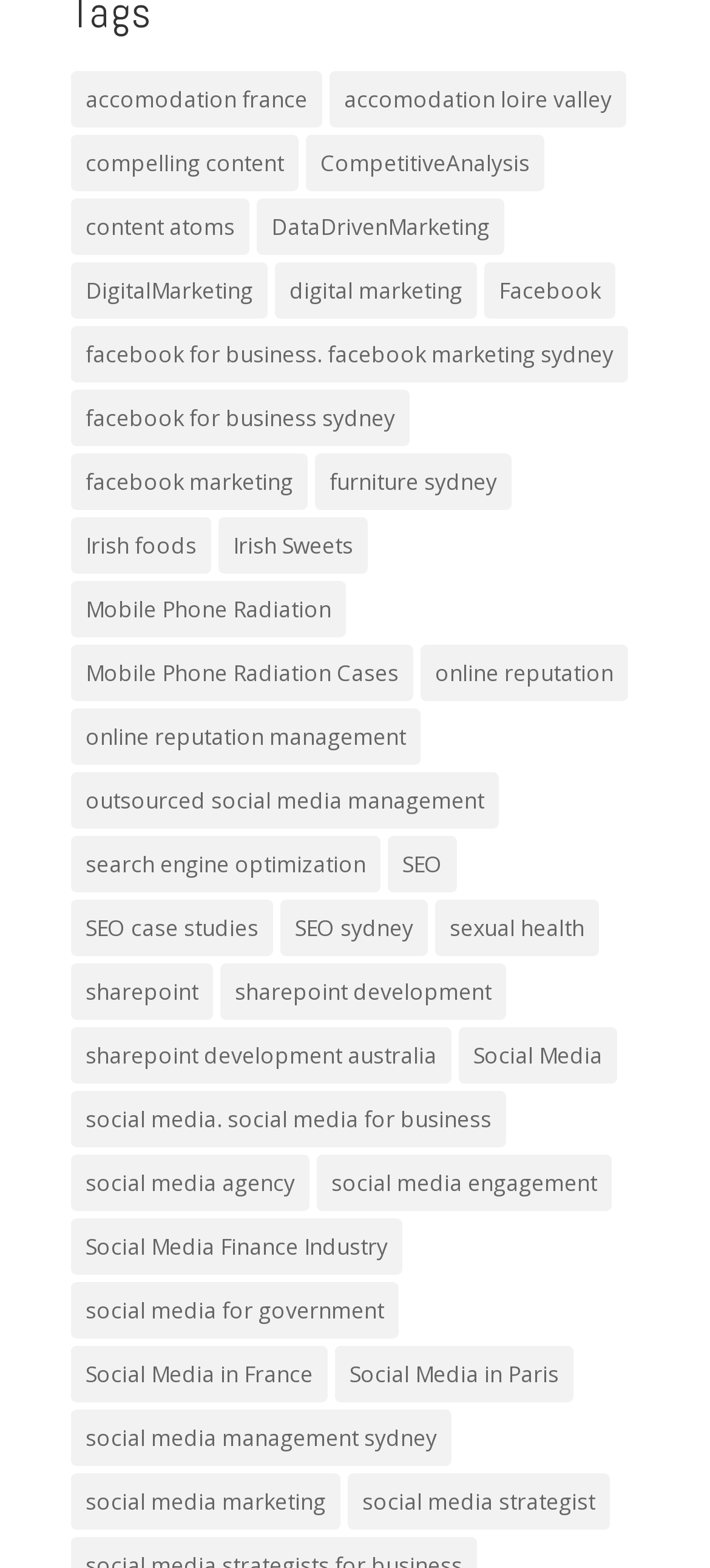Identify the bounding box coordinates of the element to click to follow this instruction: 'Discover social media management in Sydney'. Ensure the coordinates are four float values between 0 and 1, provided as [left, top, right, bottom].

[0.1, 0.898, 0.636, 0.934]